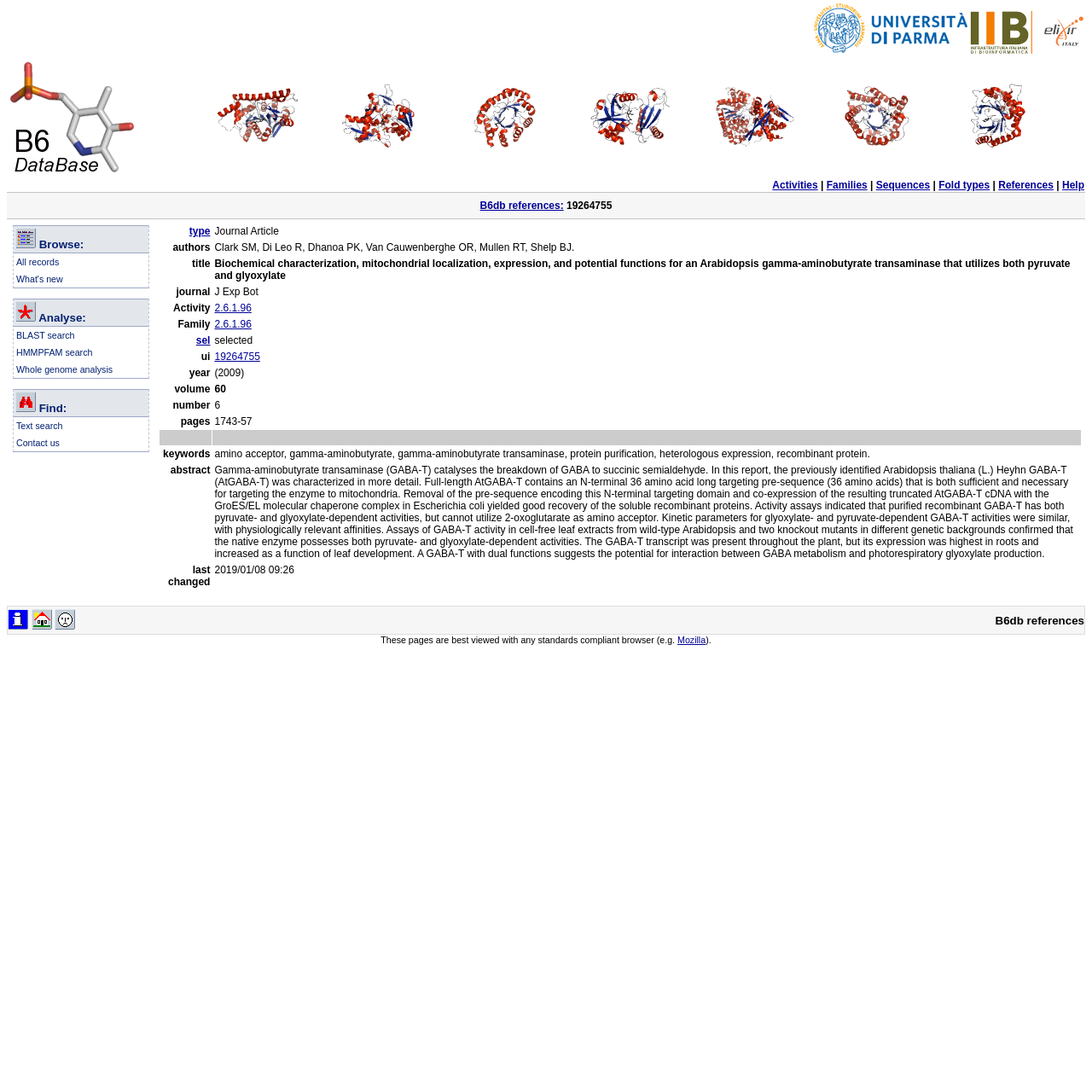Given the content of the image, can you provide a detailed answer to the question?
What is the name of the university?

I found the name of the university by looking at the image with the label 'University of Parma' in the top-left corner of the webpage.